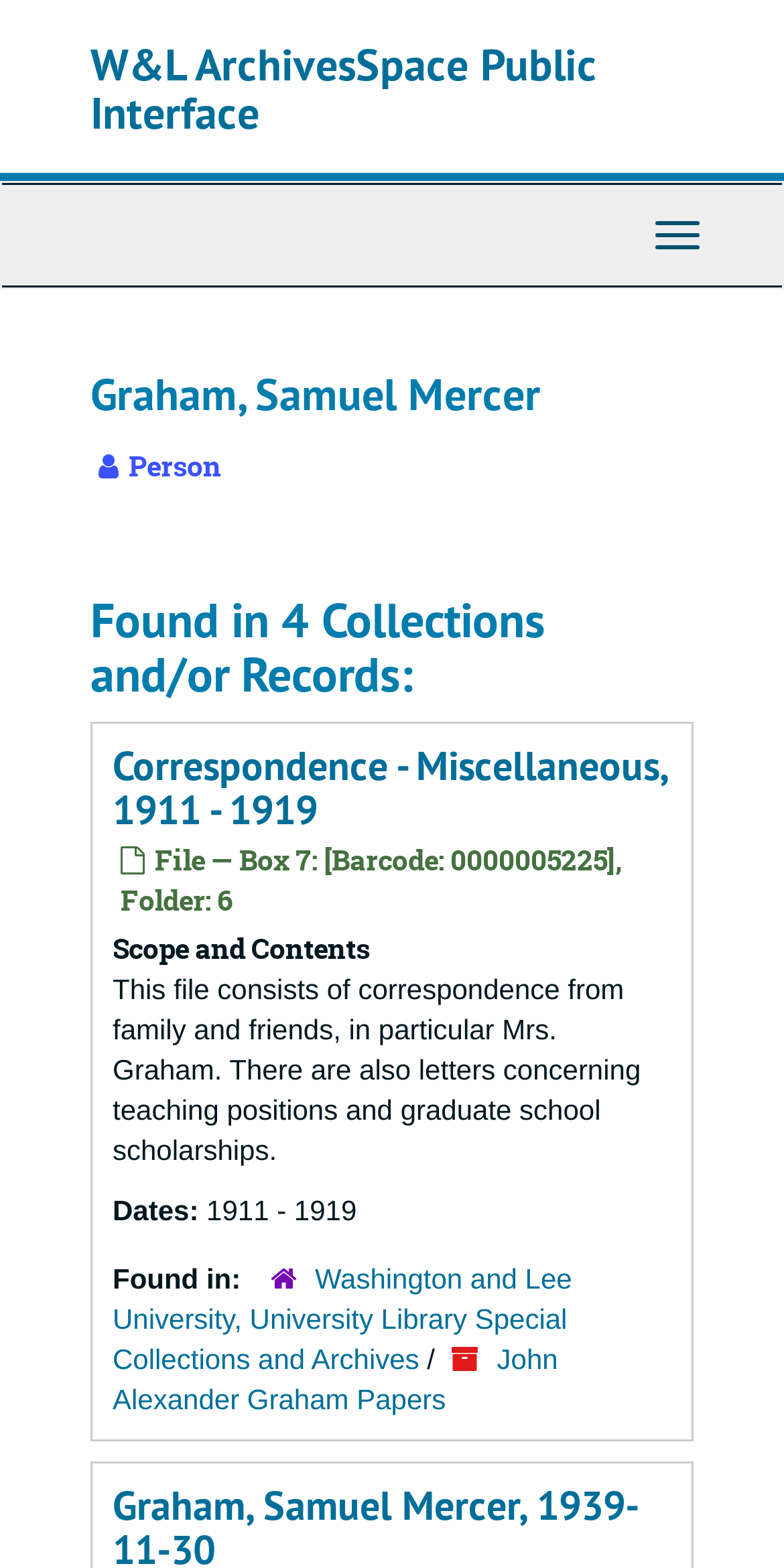What is the name of the person described on this webpage?
By examining the image, provide a one-word or phrase answer.

Samuel Mercer Graham